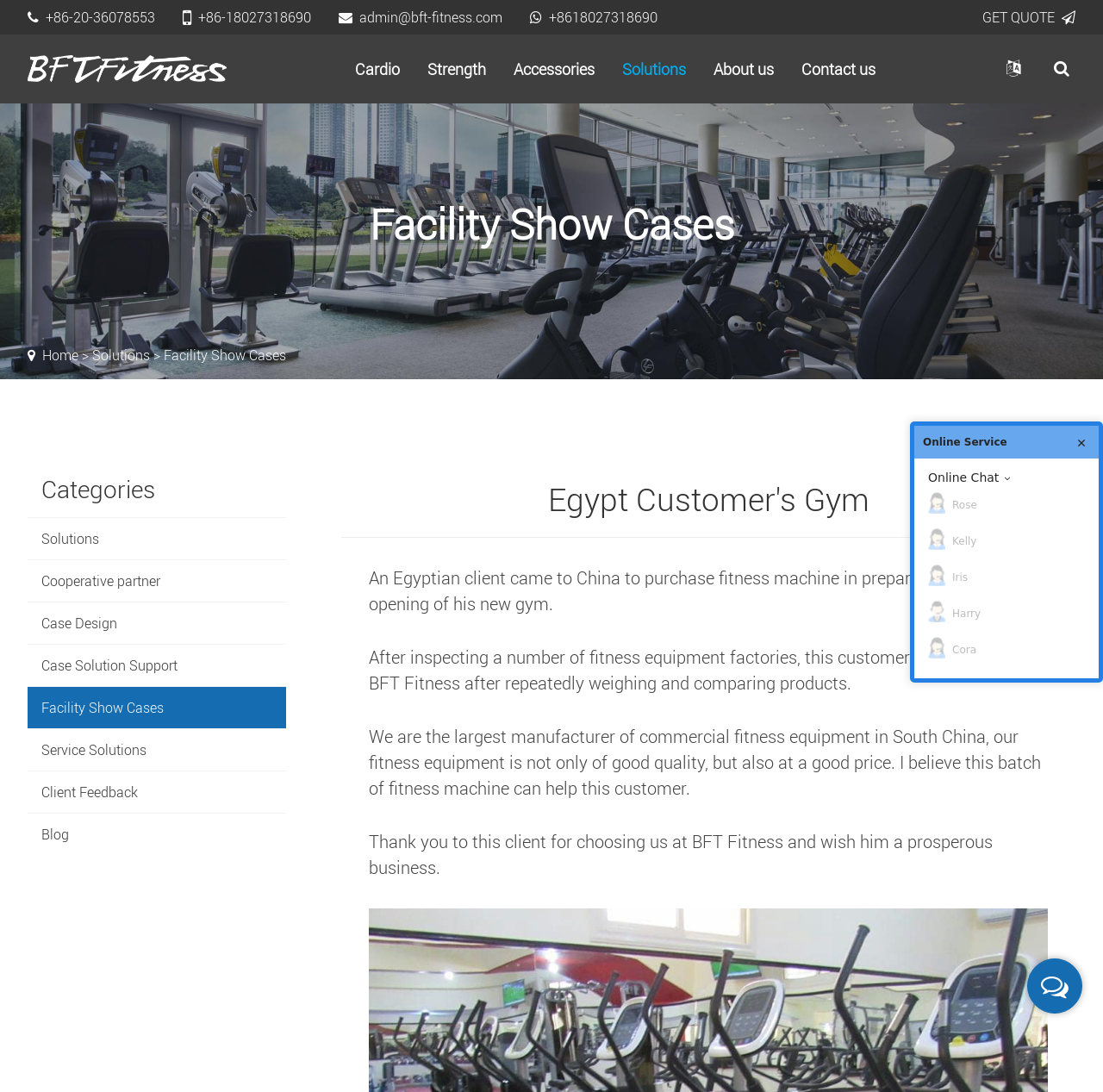Extract the text of the main heading from the webpage.

Egypt Customer's Gym